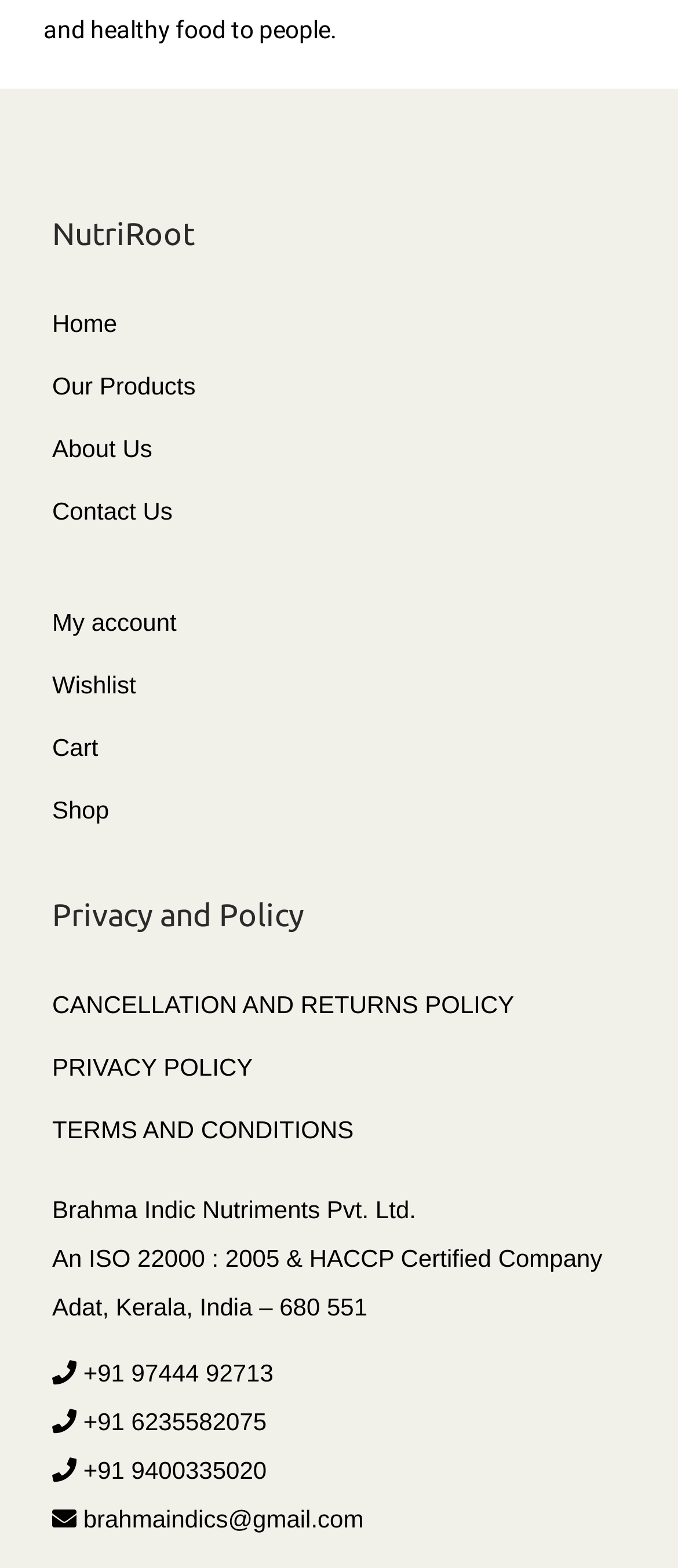Please identify the bounding box coordinates of the area that needs to be clicked to follow this instruction: "go to home page".

[0.077, 0.197, 0.173, 0.215]